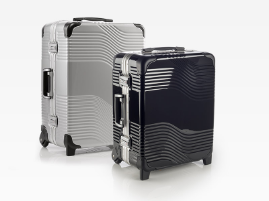What is the background of the image?
Carefully examine the image and provide a detailed answer to the question.

The caption describes the background of the image as minimalist, which means that it is simple and uncluttered, allowing the viewer to focus on the suitcases themselves.